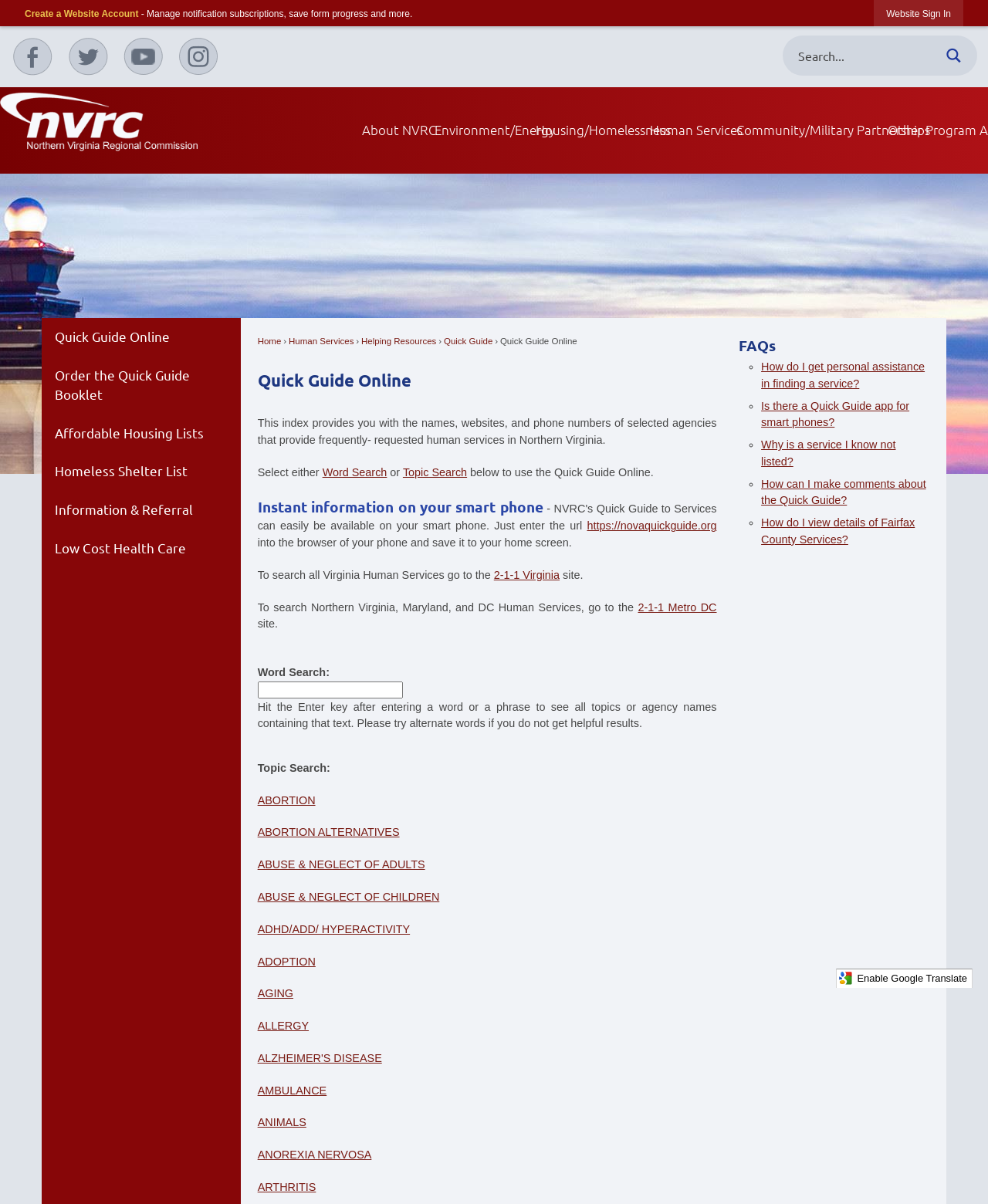Could you highlight the region that needs to be clicked to execute the instruction: "Search for a topic"?

[0.792, 0.029, 0.989, 0.063]